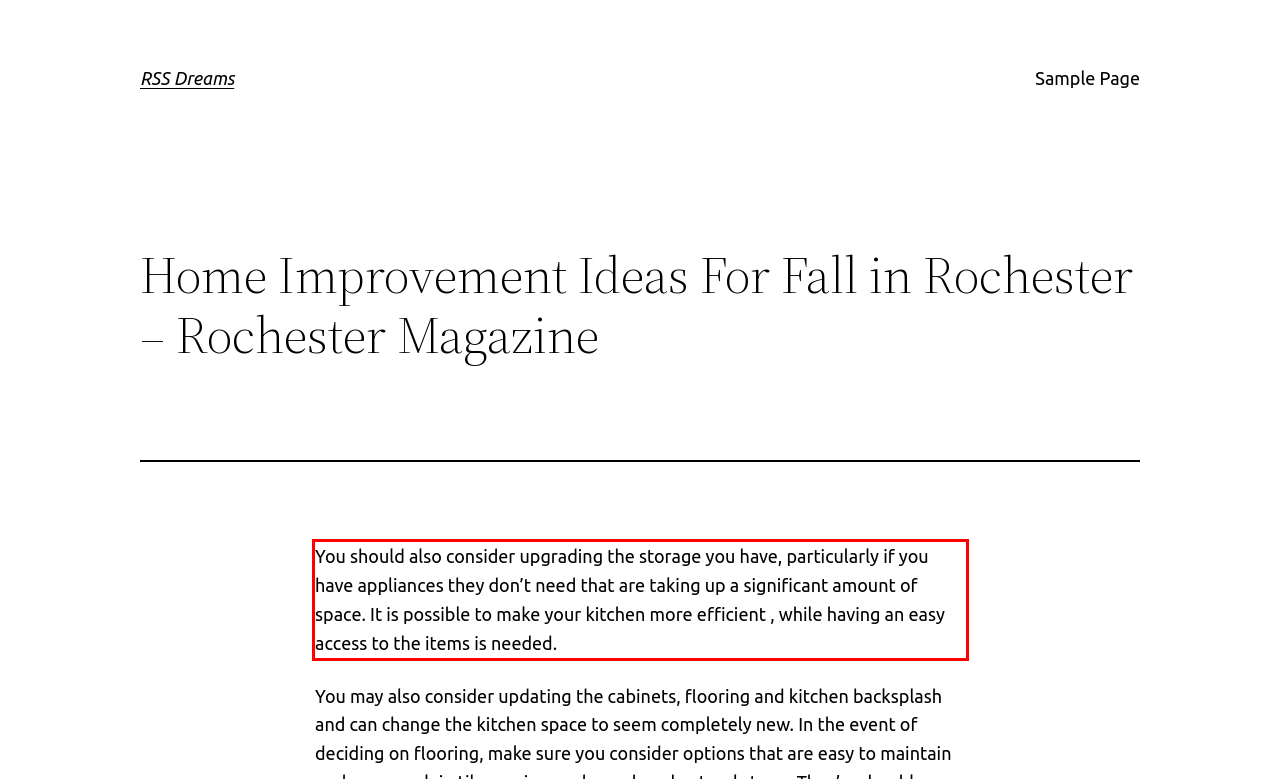Please use OCR to extract the text content from the red bounding box in the provided webpage screenshot.

You should also consider upgrading the storage you have, particularly if you have appliances they don’t need that are taking up a significant amount of space. It is possible to make your kitchen more efficient , while having an easy access to the items is needed.